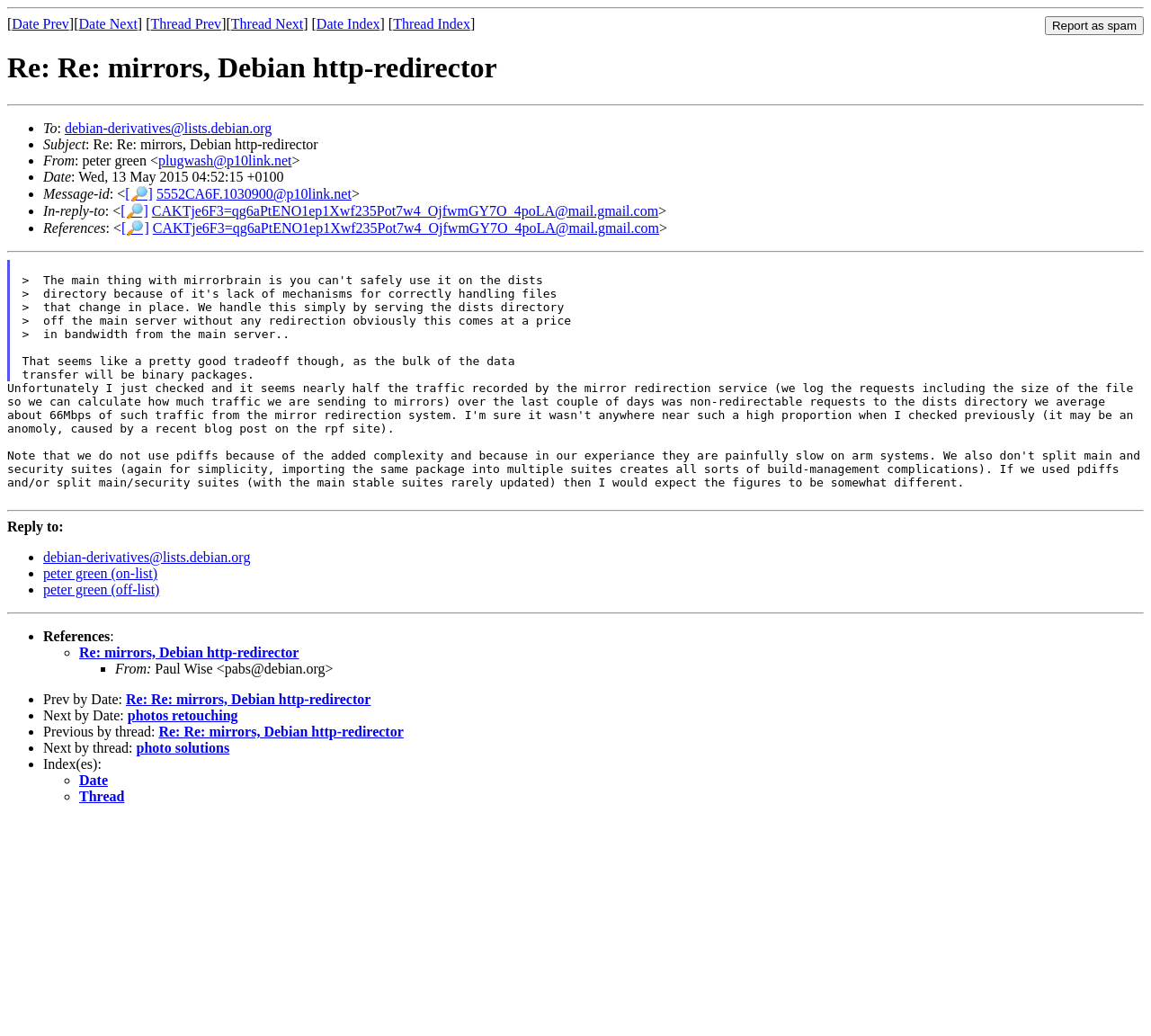Indicate the bounding box coordinates of the clickable region to achieve the following instruction: "Check the 'References' section."

[0.038, 0.607, 0.096, 0.621]